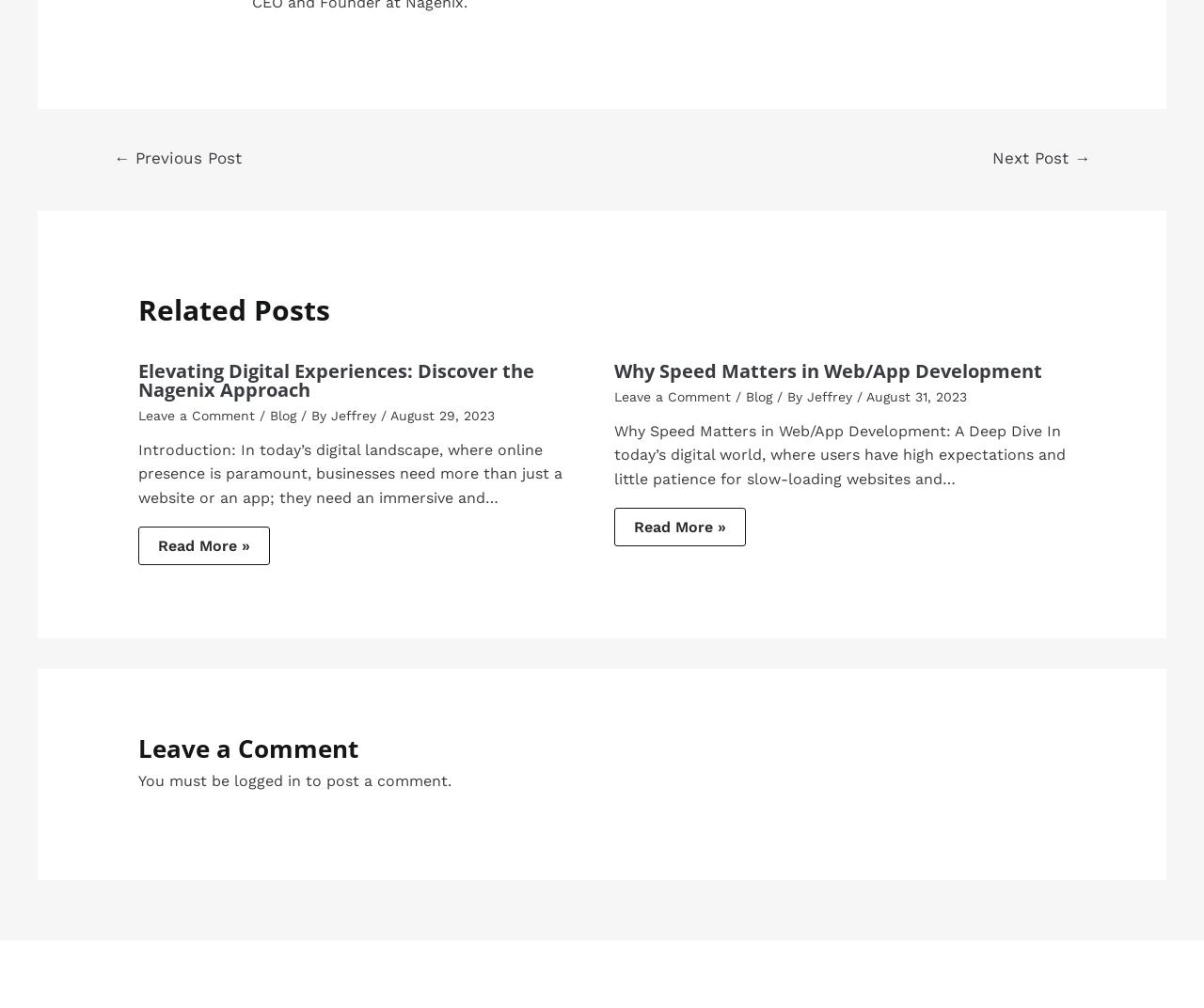Extract the bounding box coordinates of the UI element described by: "Read More »". The coordinates should include four float numbers ranging from 0 to 1, e.g., [left, top, right, bottom].

[0.115, 0.523, 0.224, 0.561]